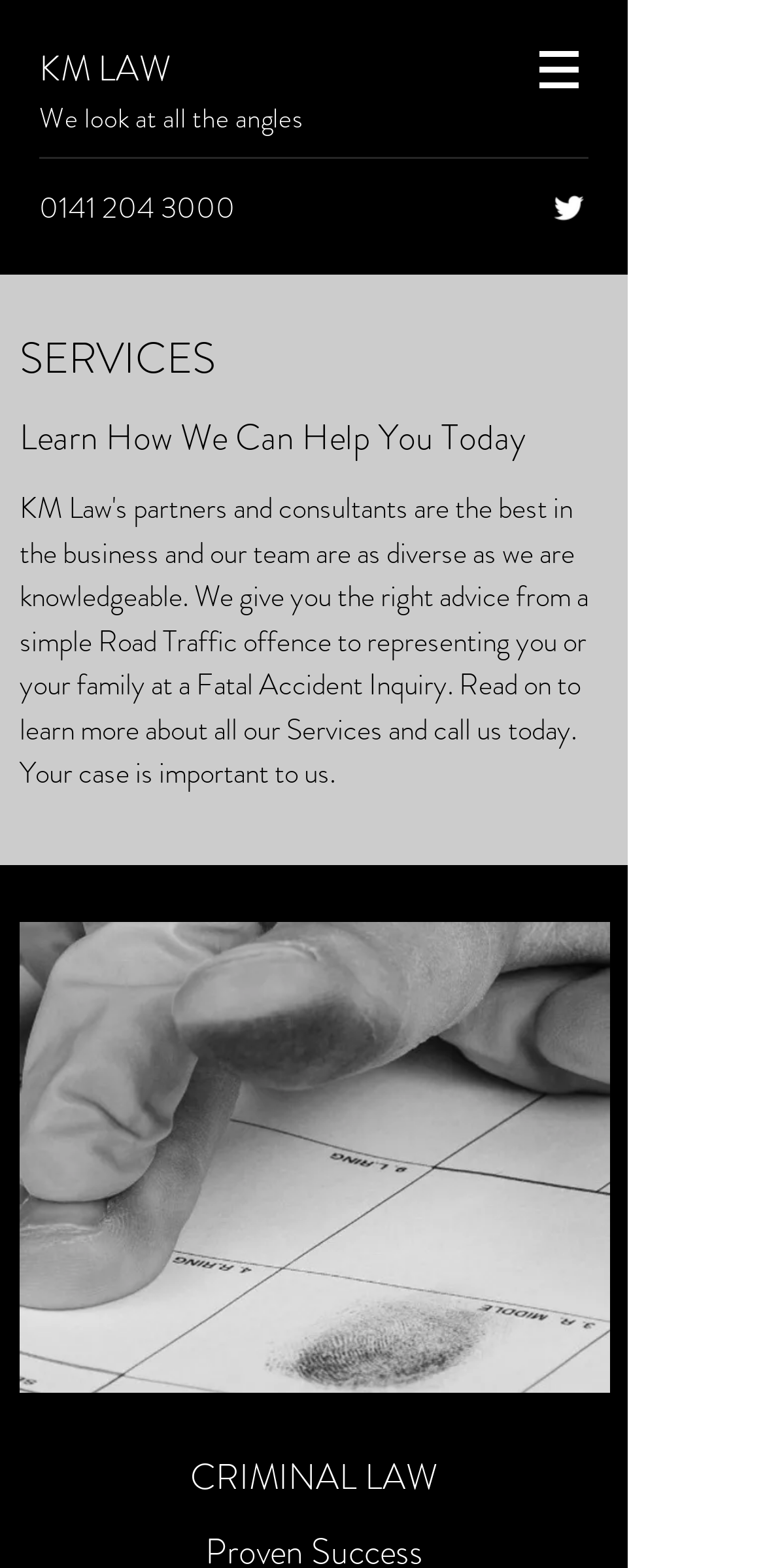Give an in-depth explanation of the webpage layout and content.

The webpage appears to be a law firm's website, specifically KM Law, with a focus on providing legal advice on various issues in Glasgow, Edinburgh, Scotland, and the UK. 

At the top of the page, there is a navigation menu labeled "Site" with a button that has a popup menu. This menu is accompanied by a small image. 

To the left of the navigation menu, there is a phone number, "0141 204 3000", which is a clickable link. Below the phone number, the law firm's name "KM LAW" is prominently displayed in a heading. 

Next to the navigation menu, there is a social media bar with a link to Twitter, represented by the Twitter icon. 

Below the law firm's name, there is a heading that reads "We look at all the angles". This is followed by a section that appears to be a call to action, with a heading "Learn How We Can Help You Today" and another heading "SERVICES". 

The main content of the page is divided into sections, with a region labeled "Services: Service" that takes up most of the page. Within this region, there is a large image that spans almost the entire width of the page. 

At the bottom of the page, there is a heading "CRIMINAL LAW", which suggests that this may be one of the services offered by the law firm.